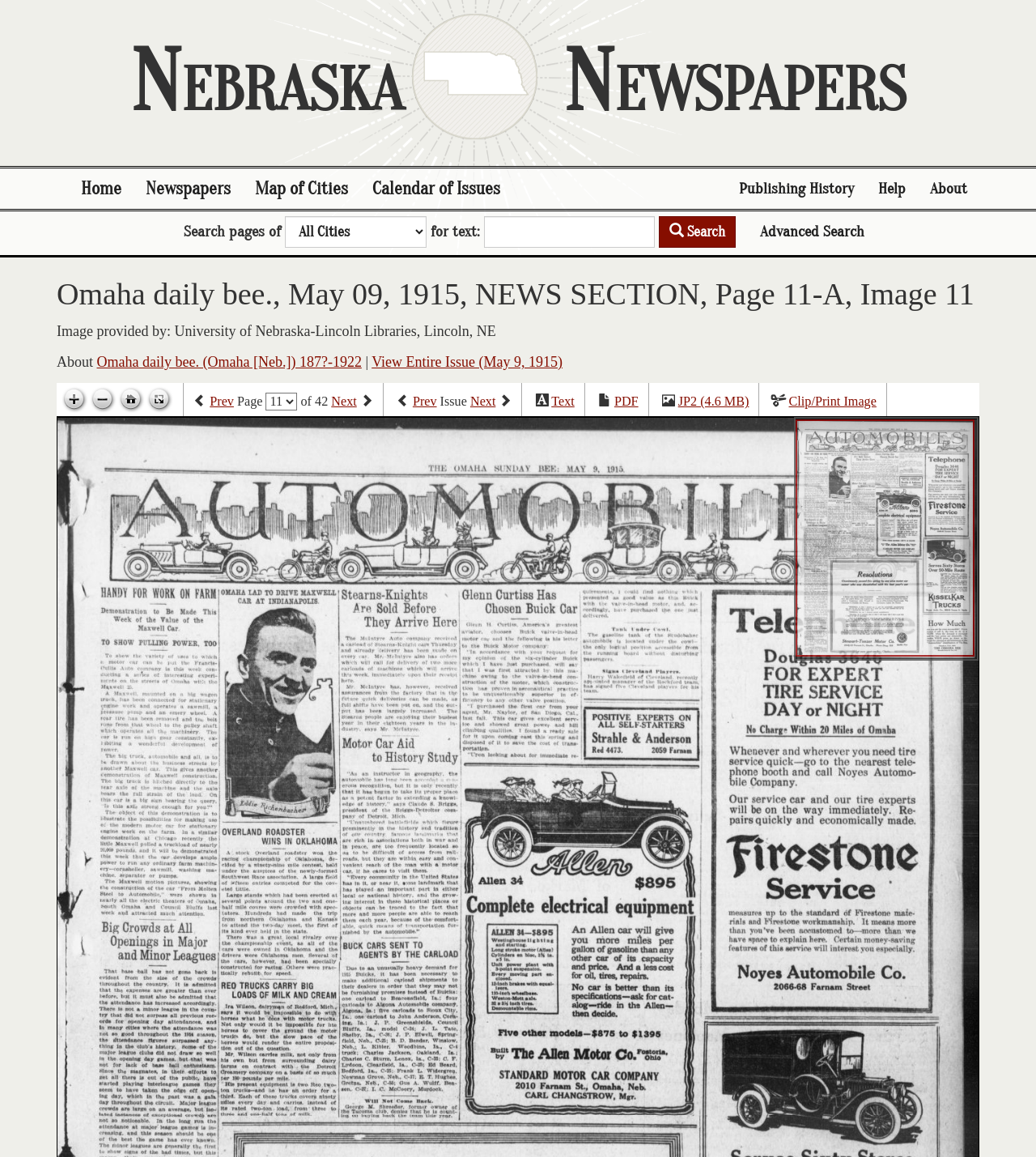Please identify the bounding box coordinates for the region that you need to click to follow this instruction: "Go to home page".

[0.066, 0.146, 0.129, 0.181]